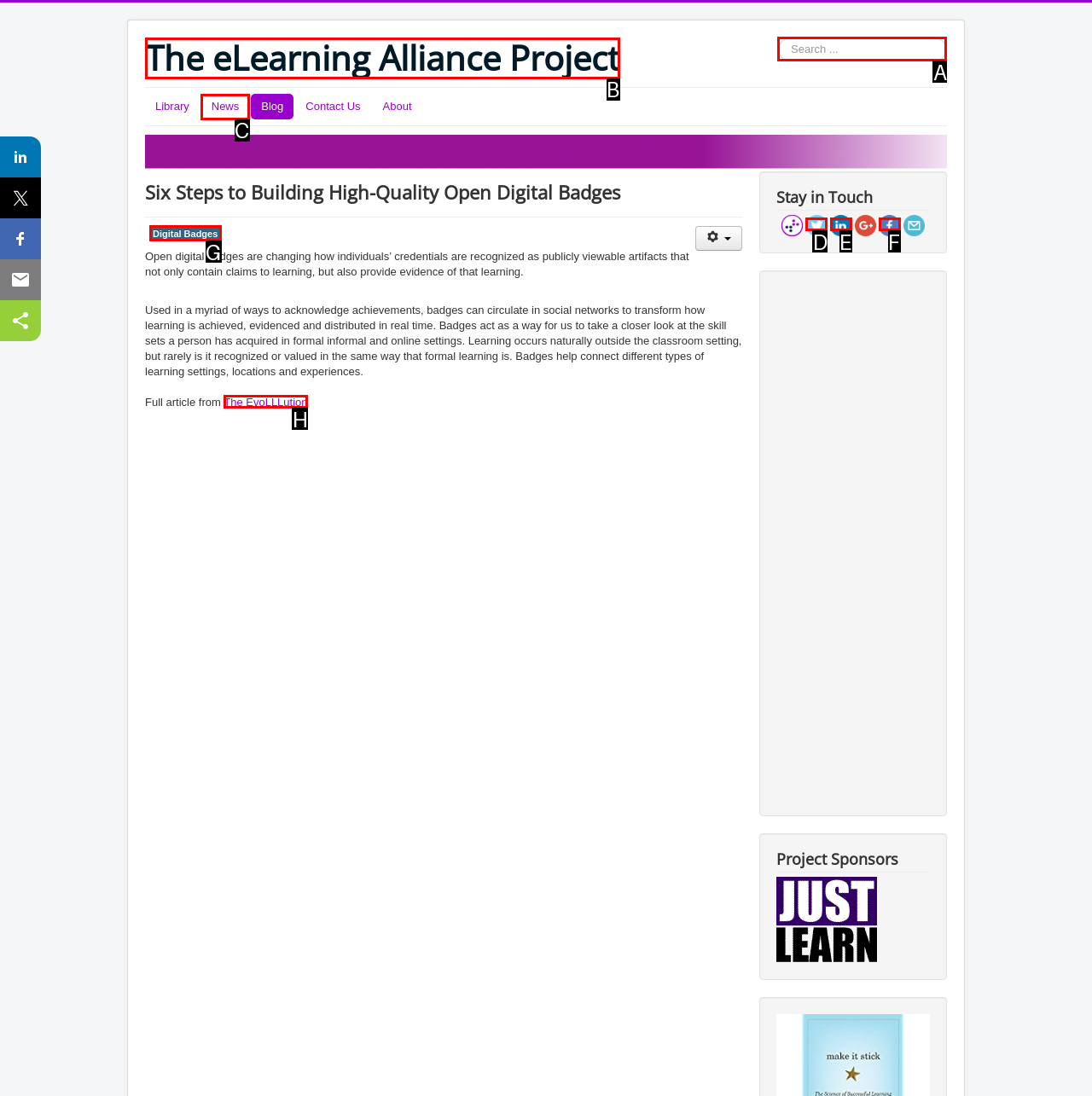From the available options, which lettered element should I click to complete this task: Search for something?

A